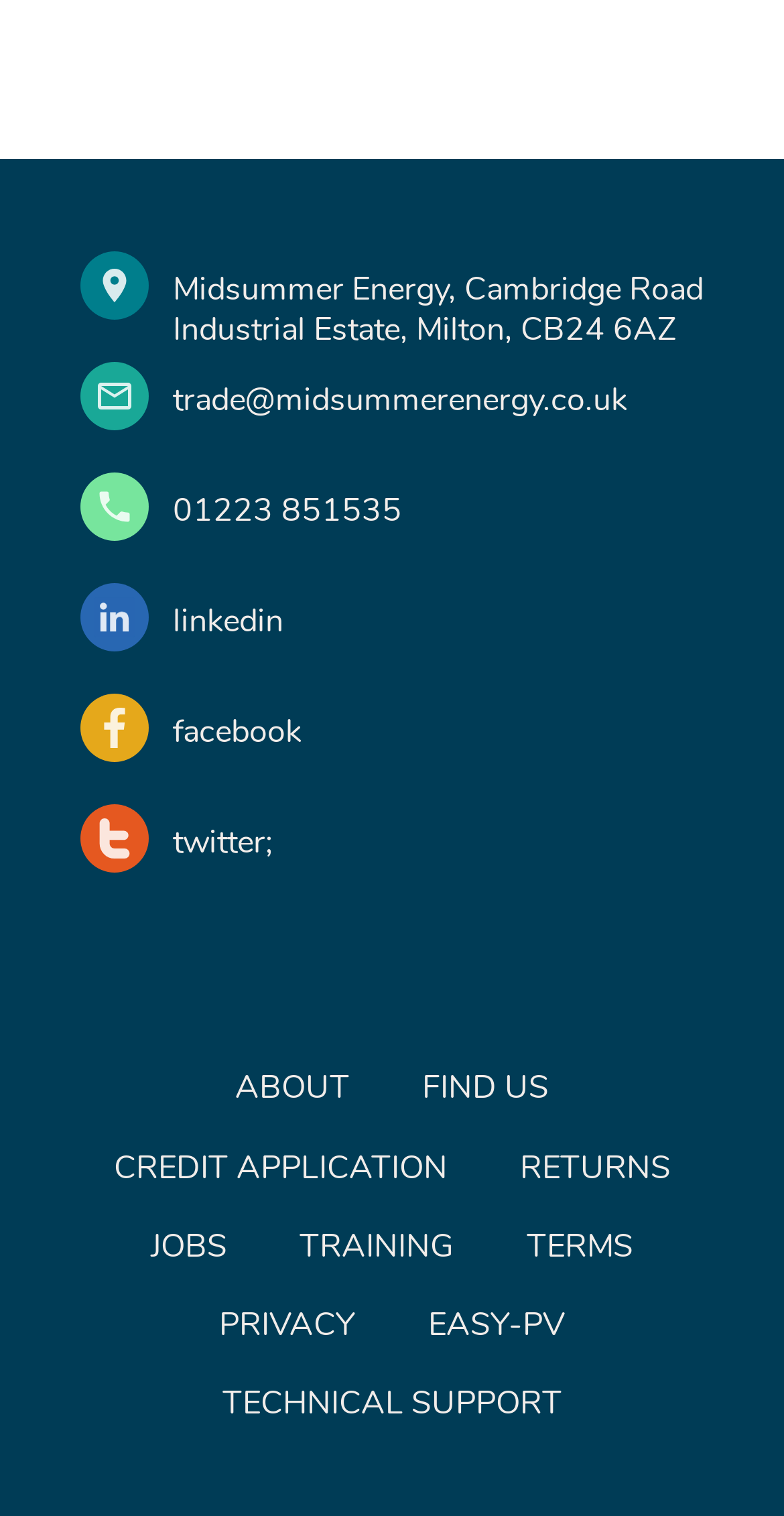Determine the bounding box coordinates for the UI element described. Format the coordinates as (top-left x, top-left y, bottom-right x, bottom-right y) and ensure all values are between 0 and 1. Element description: twitter

[0.221, 0.542, 0.338, 0.571]